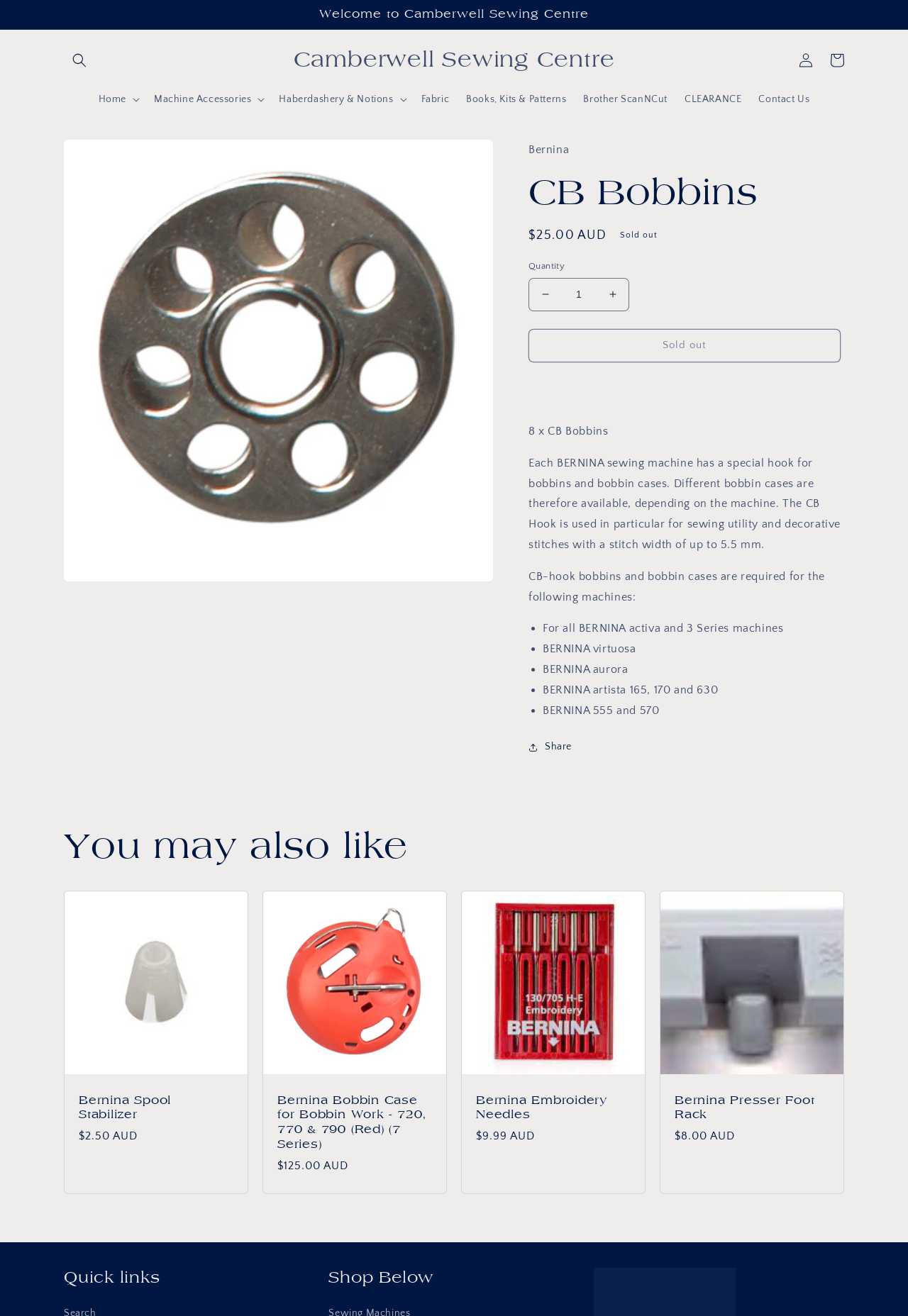Please identify the bounding box coordinates of the clickable region that I should interact with to perform the following instruction: "Search for products". The coordinates should be expressed as four float numbers between 0 and 1, i.e., [left, top, right, bottom].

[0.07, 0.034, 0.105, 0.058]